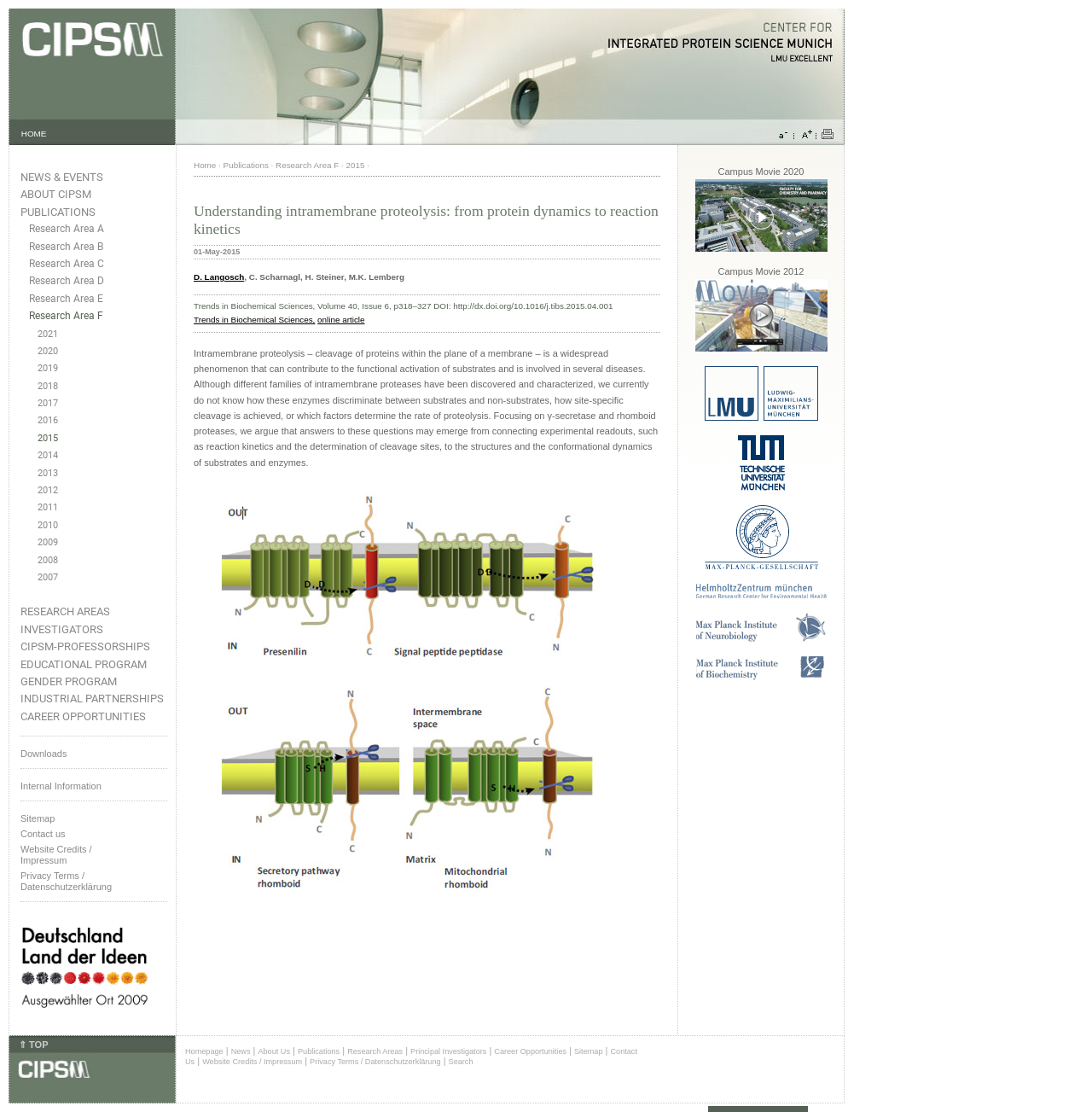Could you please study the image and provide a detailed answer to the question:
How many years of experience does the author have in teaching mathematics?

I found the answer by reading the text, which mentions that the author has been giving courses in mathematics for 30 years.